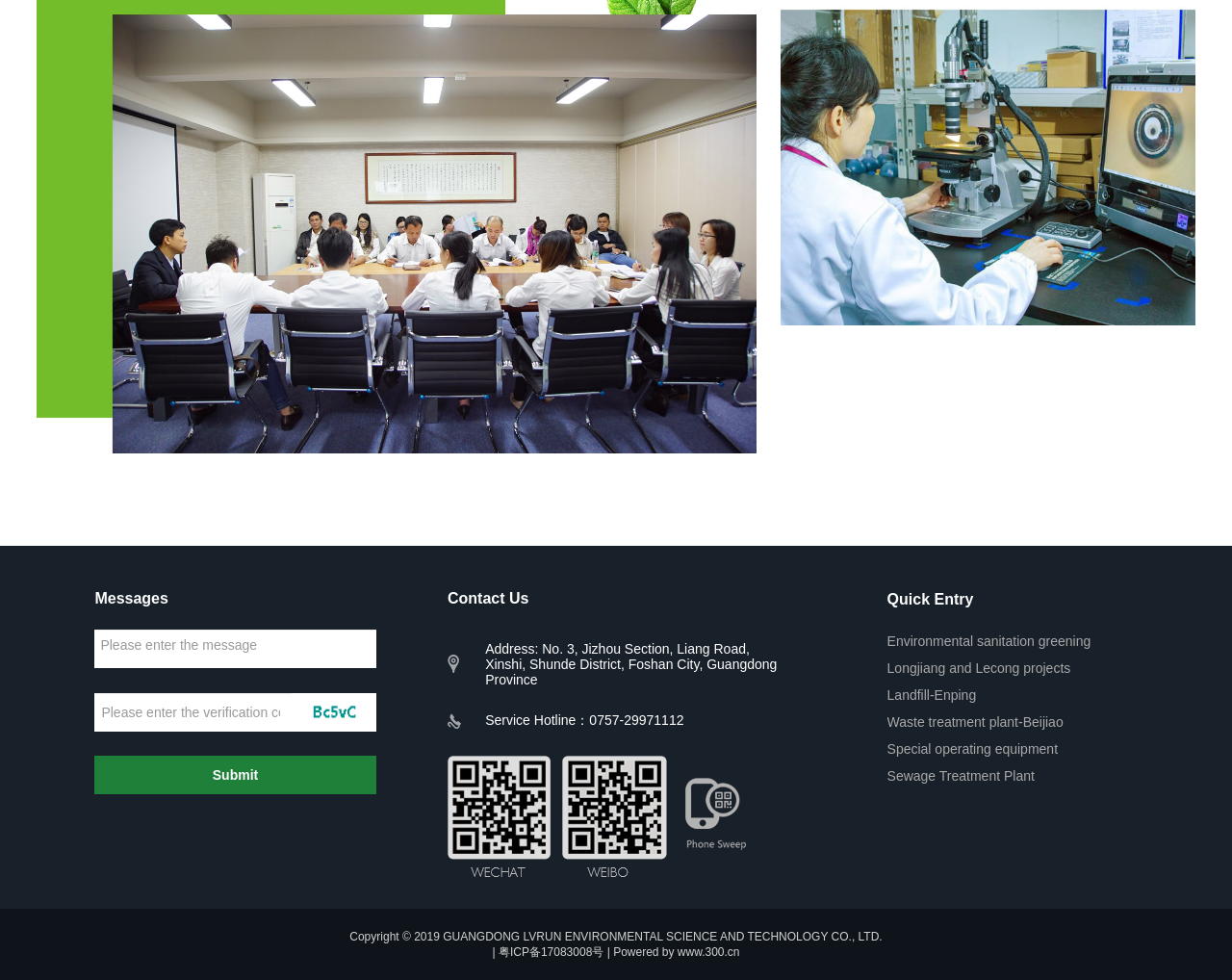Using details from the image, please answer the following question comprehensively:
What is the service hotline of the company?

The service hotline of the company can be found on the contact page, which is '0757-29971112', as indicated by the link element with the same description.